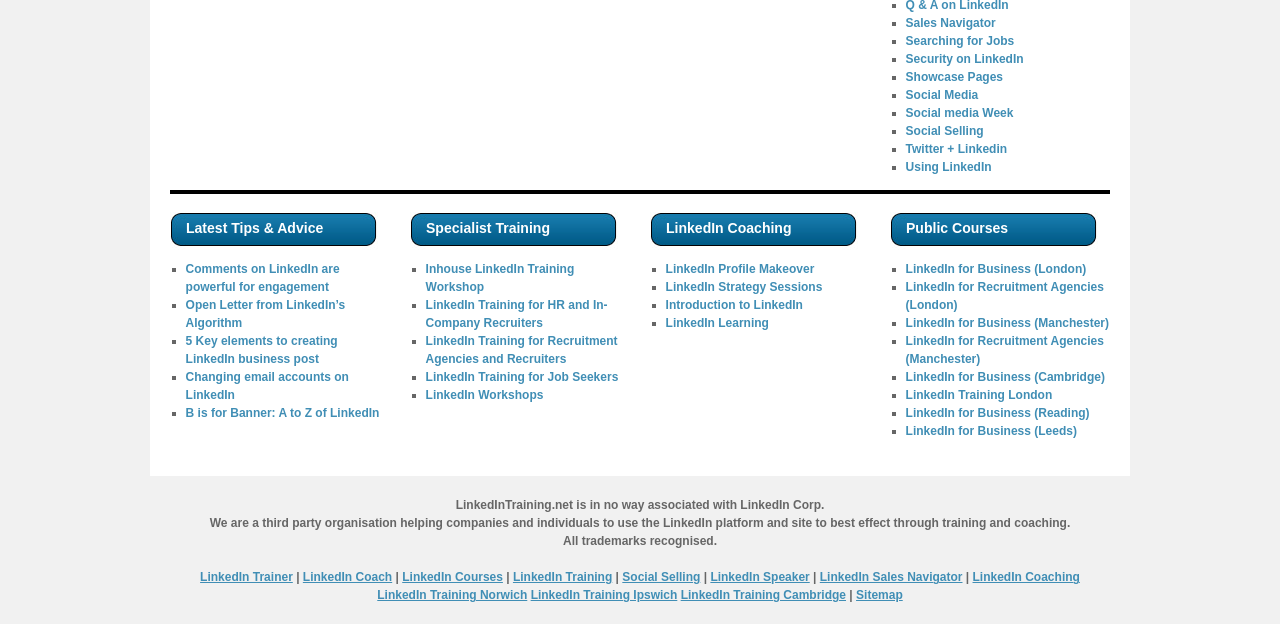Extract the bounding box for the UI element that matches this description: "LinkedIn for Business (London)".

[0.707, 0.42, 0.849, 0.443]